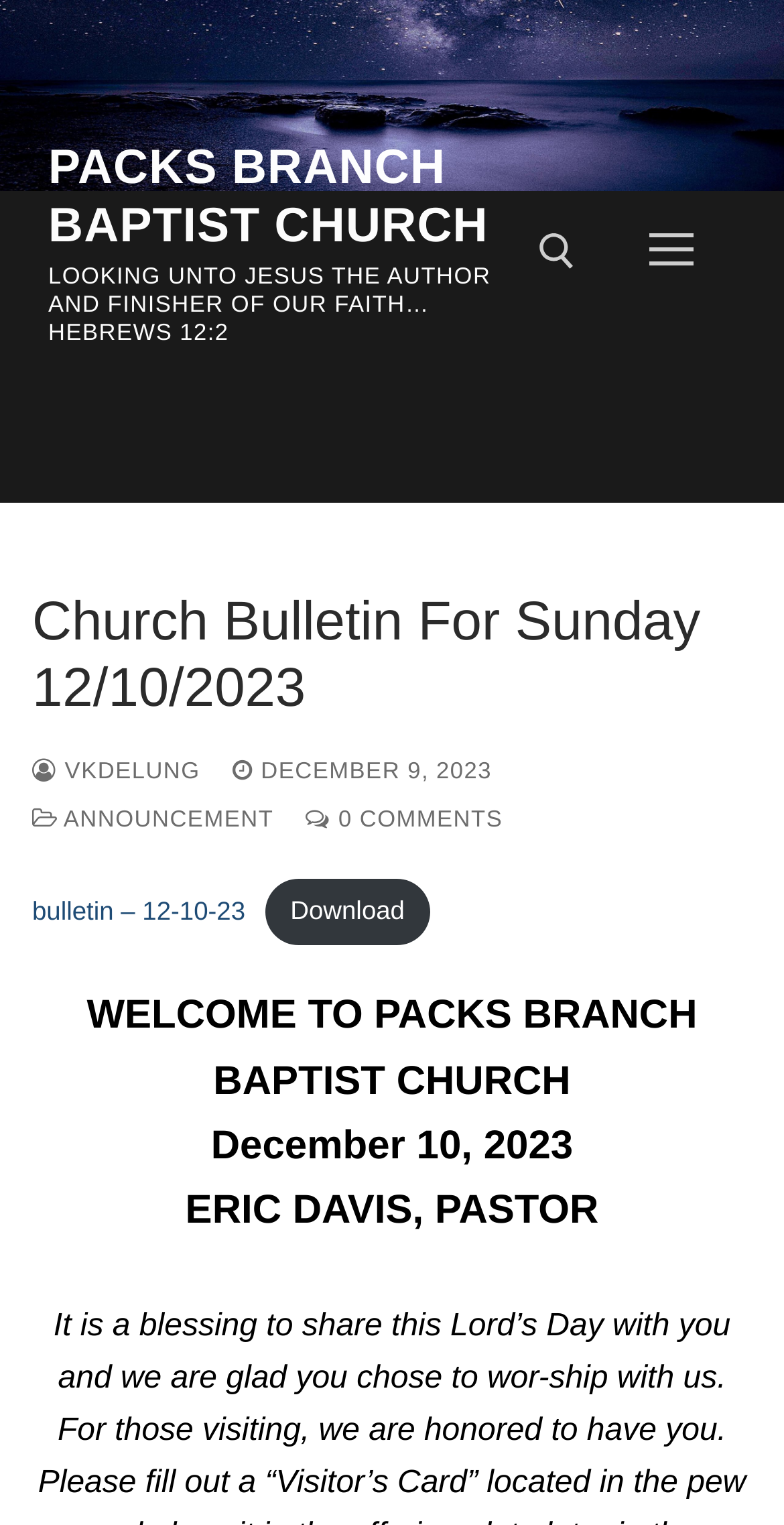Select the bounding box coordinates of the element I need to click to carry out the following instruction: "Visit Packs Branch Baptist Church website".

[0.062, 0.091, 0.647, 0.168]